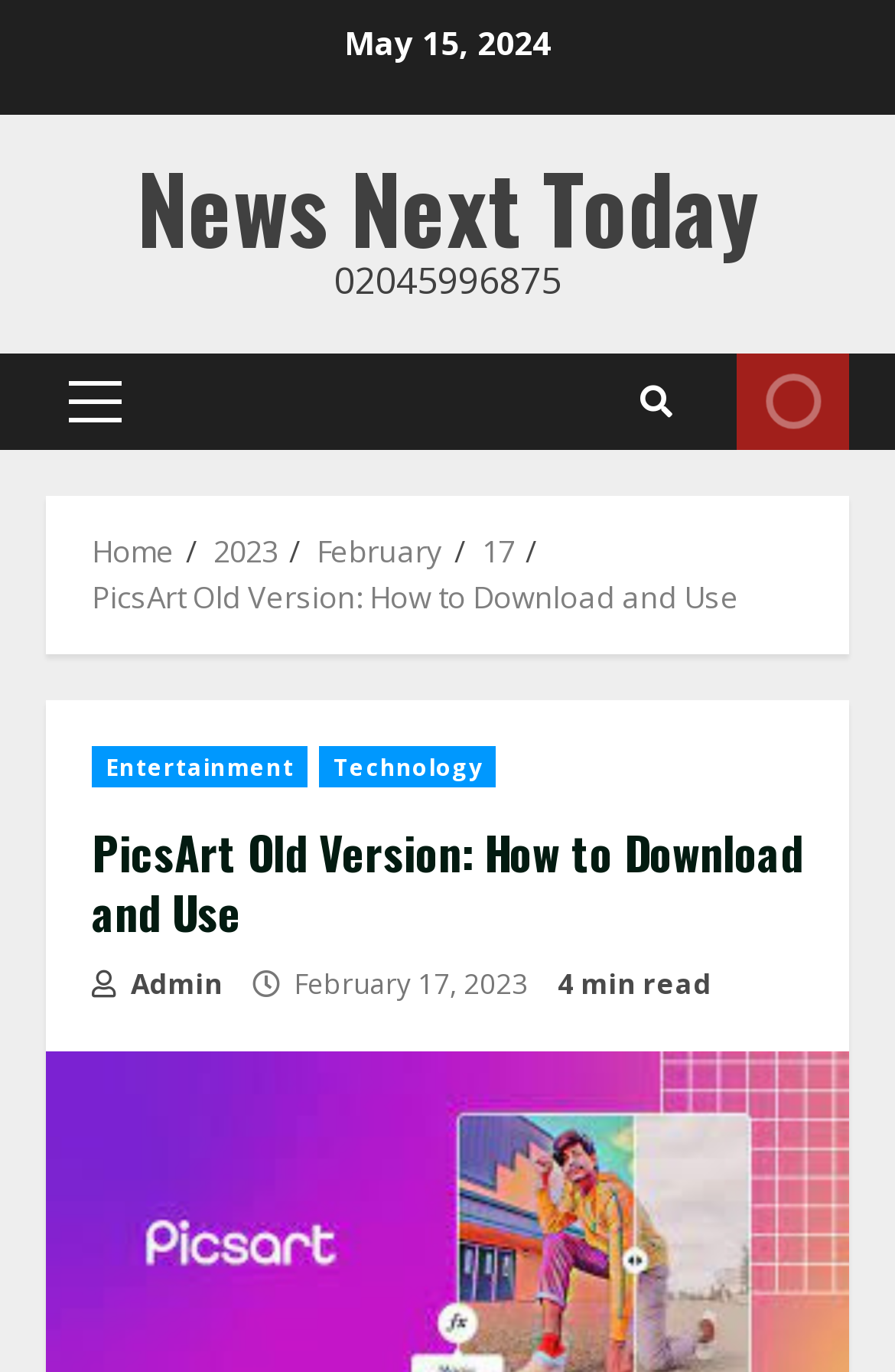Explain in detail what you observe on this webpage.

The webpage appears to be a news article about downloading and using an old version of the PicsArt image editing app. At the top of the page, there is a date "May 15, 2024" and a link to the website "News Next Today". Below this, there is a phone number "02045996875" displayed.

On the top-left side of the page, there is a primary menu with a link labeled "Primary Menu". Next to it, there is a search icon represented by the Unicode character "\uf002". On the top-right side, there is a "LIVE" link.

Below the top section, there is a breadcrumb navigation menu with links to "Home", "2023", "February", "17", and the article title "PicsArt Old Version: How to Download and Use". The article title is also displayed as a heading below the breadcrumb menu.

The article content is divided into sections, with links to categories "Entertainment" and "Technology" on the left side. The article title is repeated as a heading, followed by a link to the administrator's profile represented by the Unicode character "\uf007 Admin". The article's publication date "February 17, 2023" and an estimated reading time "4 min read" are displayed below the administrator's link.